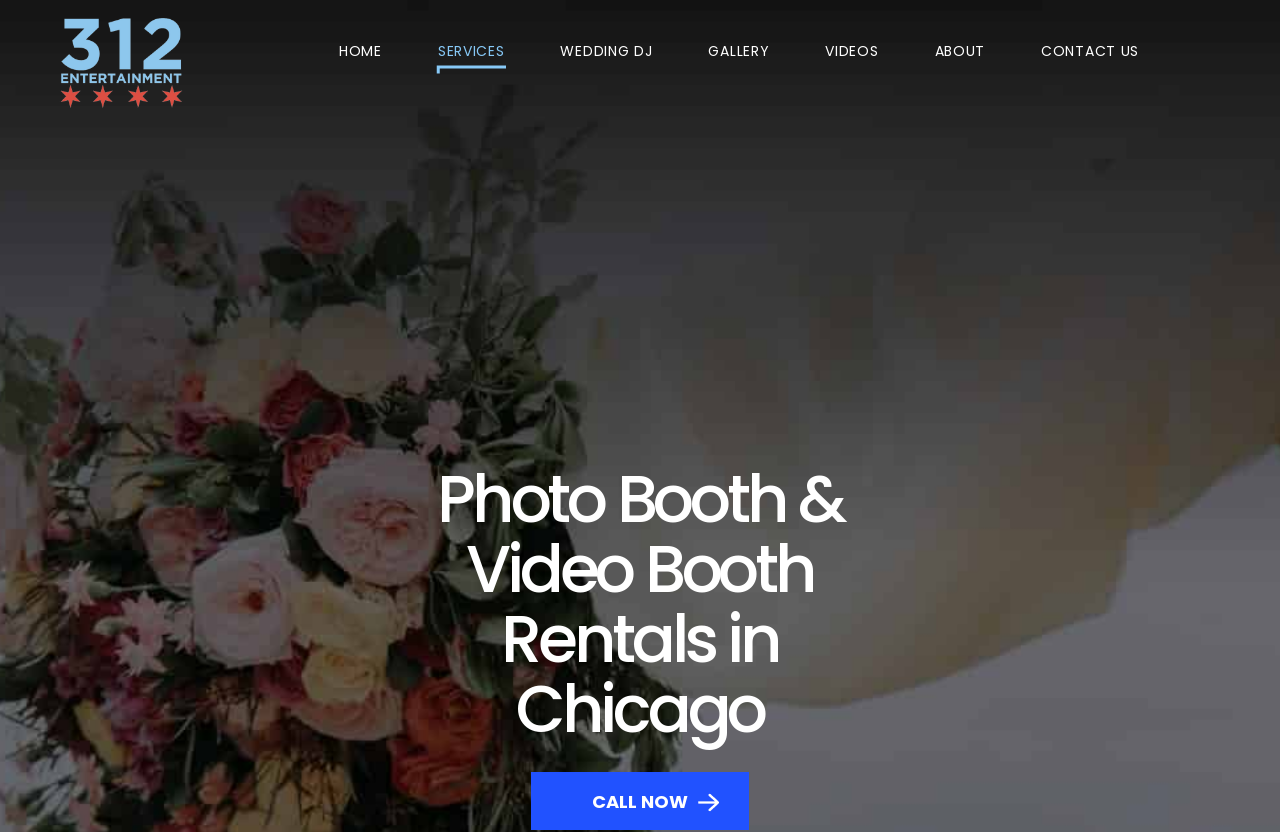Please answer the following question using a single word or phrase: 
What is the company name?

312 Entertainment